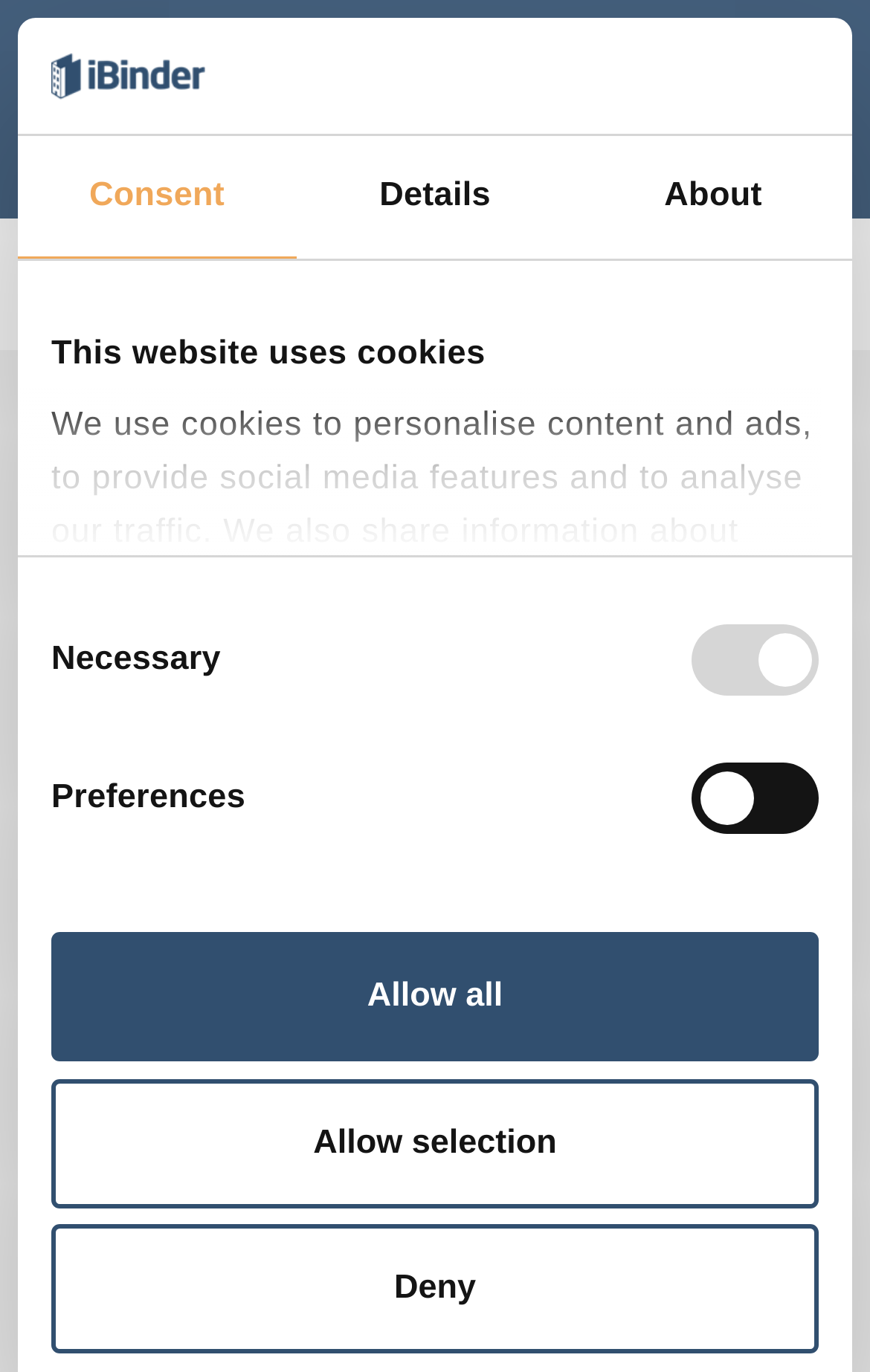Generate a comprehensive description of the webpage.

The webpage is about "About" and has a logo image at the top left corner. Below the logo, there is a horizontal tab list with three tabs: "Consent", "Details", and "About". The "Consent" tab is currently selected.

In the "Consent" tab panel, there is a paragraph of text explaining the website's use of cookies, followed by a group of consent selection options. This group contains four checkboxes labeled "Necessary", "Preferences", "Statistics", and "Marketing", along with their corresponding static text labels. The "Necessary" checkbox is disabled and checked by default.

Below the consent selection options, there are three buttons: "Deny", "Allow selection", and "Allow all". The "Deny" button is located at the bottom left, while the "Allow selection" and "Allow all" buttons are positioned above it.

To the right of the logo, there is a navigation menu with several hidden links and buttons, including "Solutions", "Pricing", "Insights", "About us", and "Search". There is also a language selection dropdown menu with options for English, Svenska, Dansk, and Nederlands.

At the top right corner, there are two visible links: "Create account" and "Login". Below them, there is a breadcrumb navigation menu with links to "Start", "About us", and "About".

Finally, at the bottom of the page, there is a heading that reads "About iBinder Group".